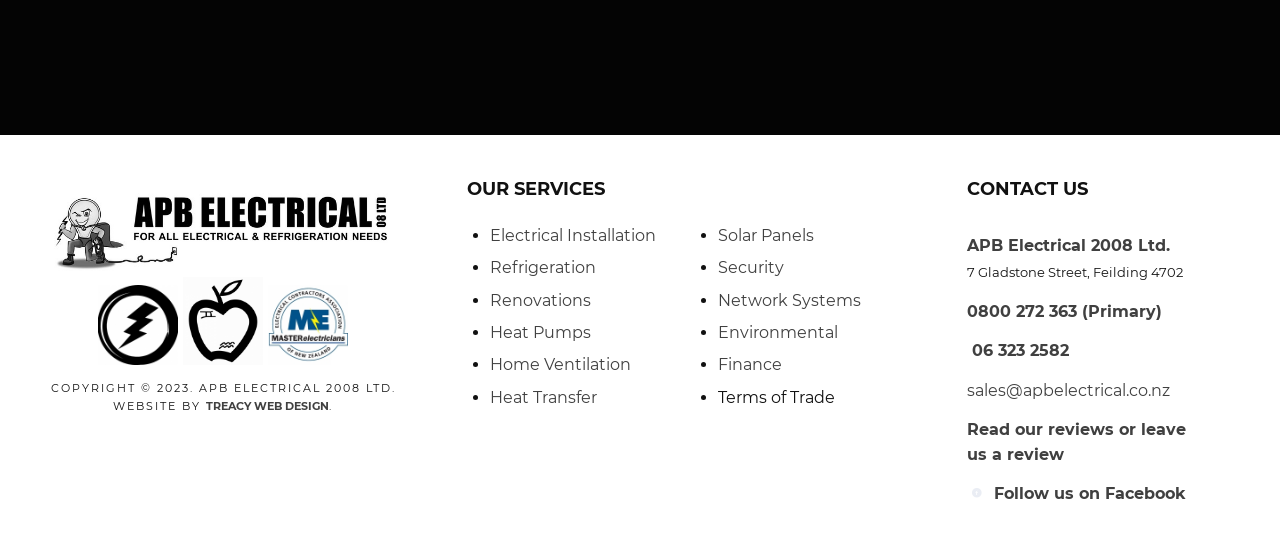Could you provide the bounding box coordinates for the portion of the screen to click to complete this instruction: "Click on Electrical Installation"?

[0.383, 0.317, 0.512, 0.352]